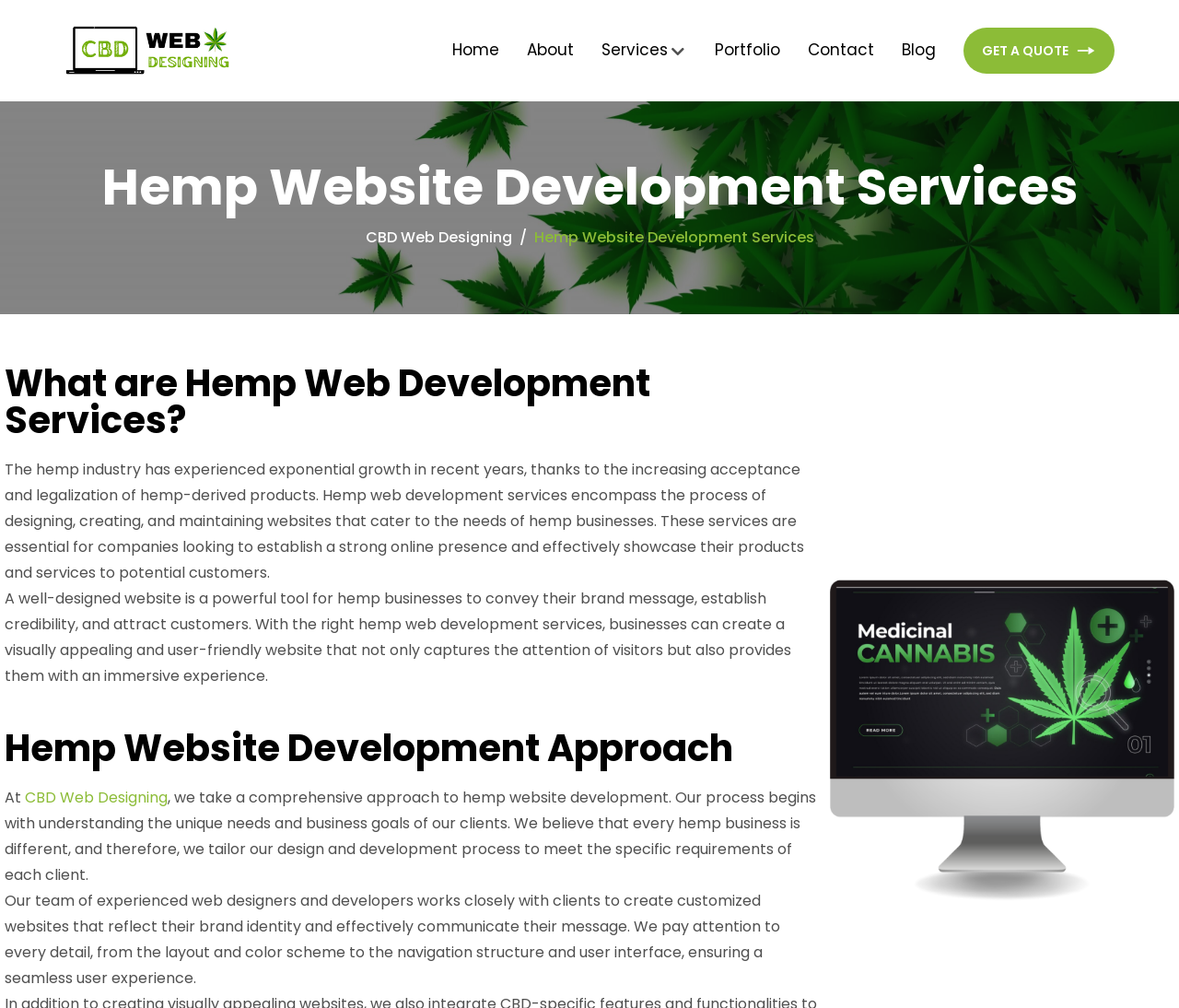Find the bounding box coordinates of the element I should click to carry out the following instruction: "Read about Hemp Website Development Services".

[0.055, 0.155, 0.945, 0.215]